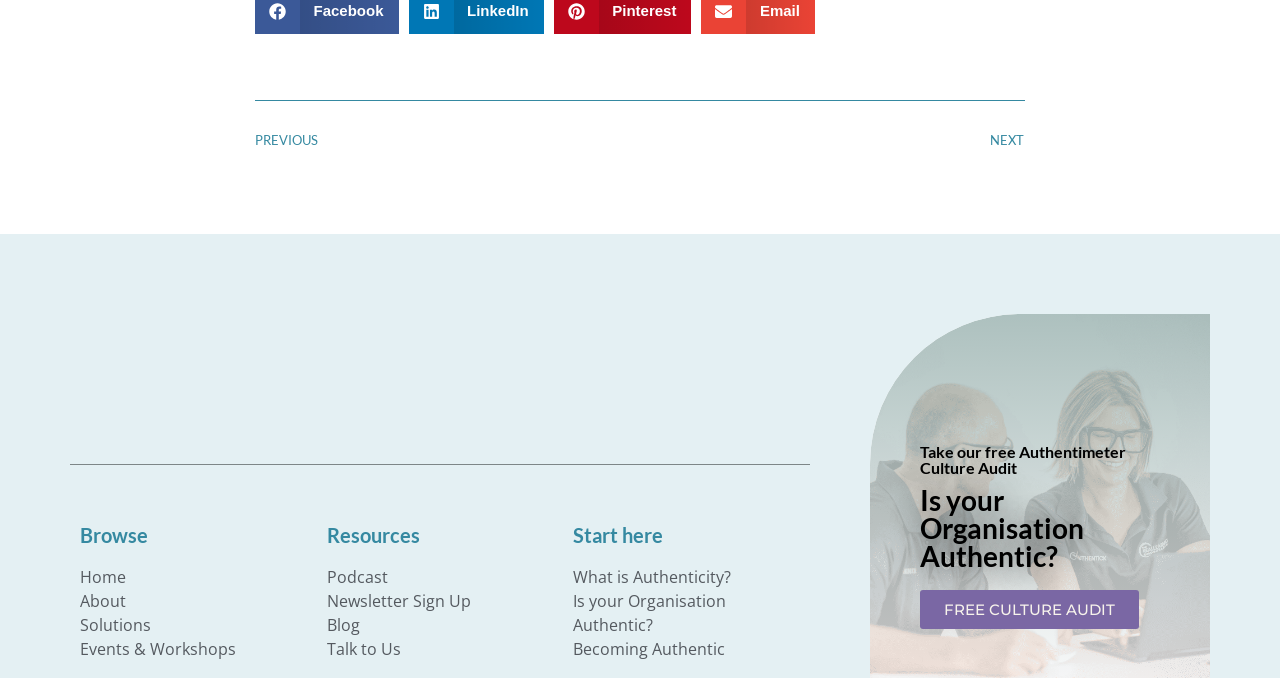Determine the bounding box coordinates for the HTML element described here: "Becoming Authentic".

[0.448, 0.94, 0.625, 0.976]